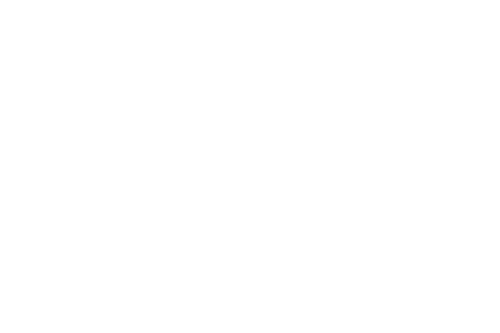Answer with a single word or phrase: 
What is the price of the guitar?

$17,995